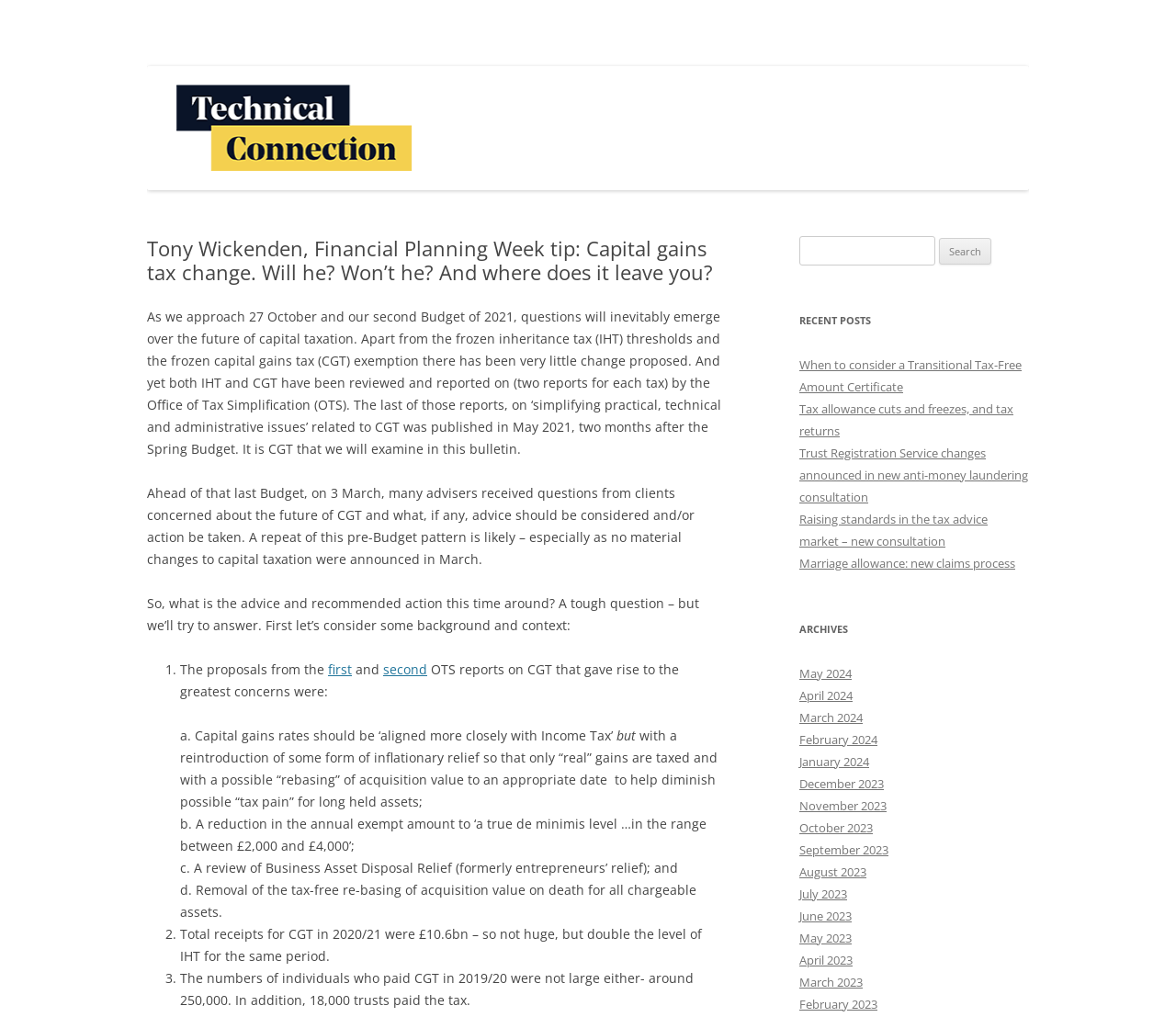Please reply with a single word or brief phrase to the question: 
How many reports did the Office of Tax Simplification publish on capital gains tax?

Two